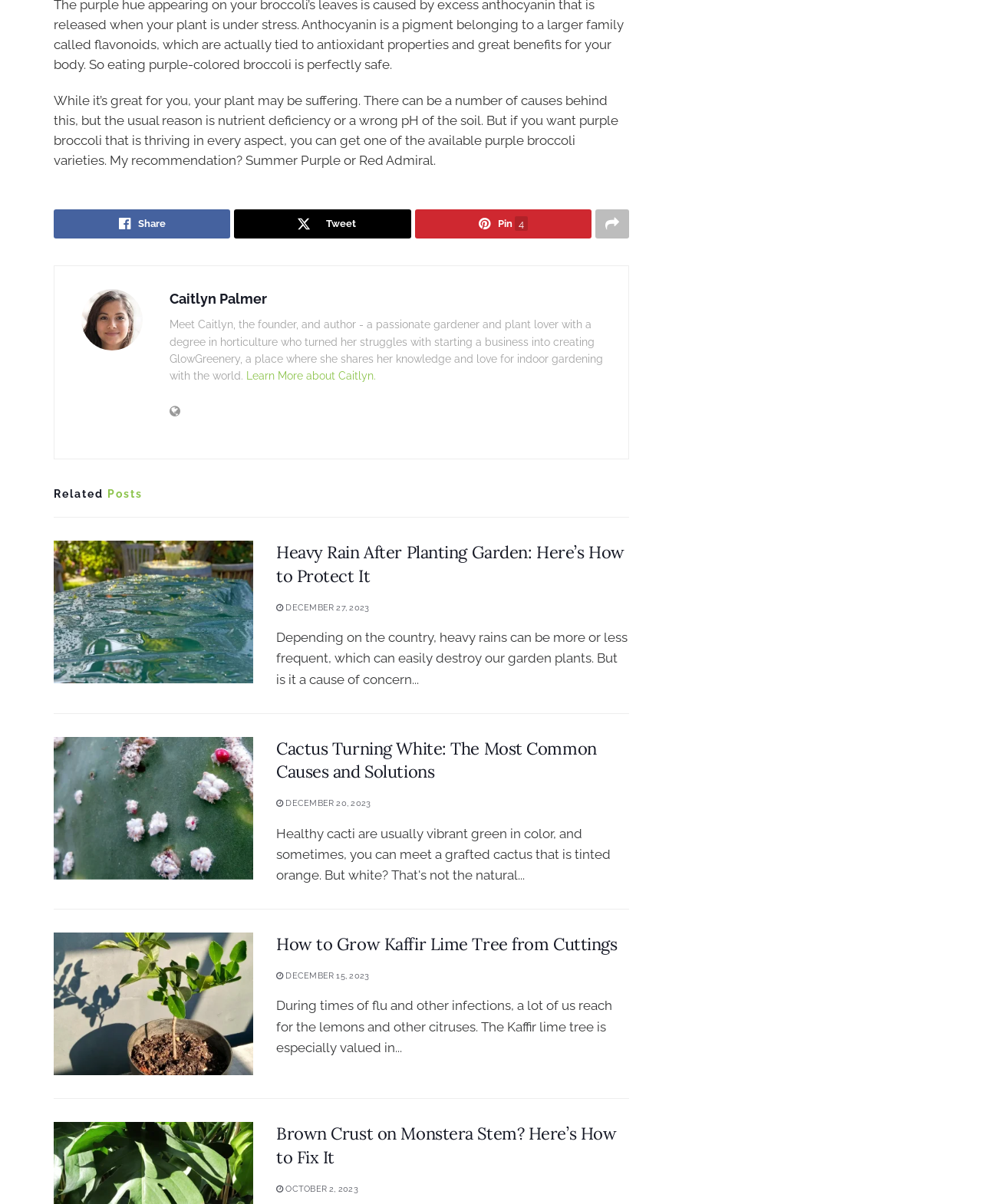Given the element description "December 27, 2023", identify the bounding box of the corresponding UI element.

[0.281, 0.5, 0.376, 0.509]